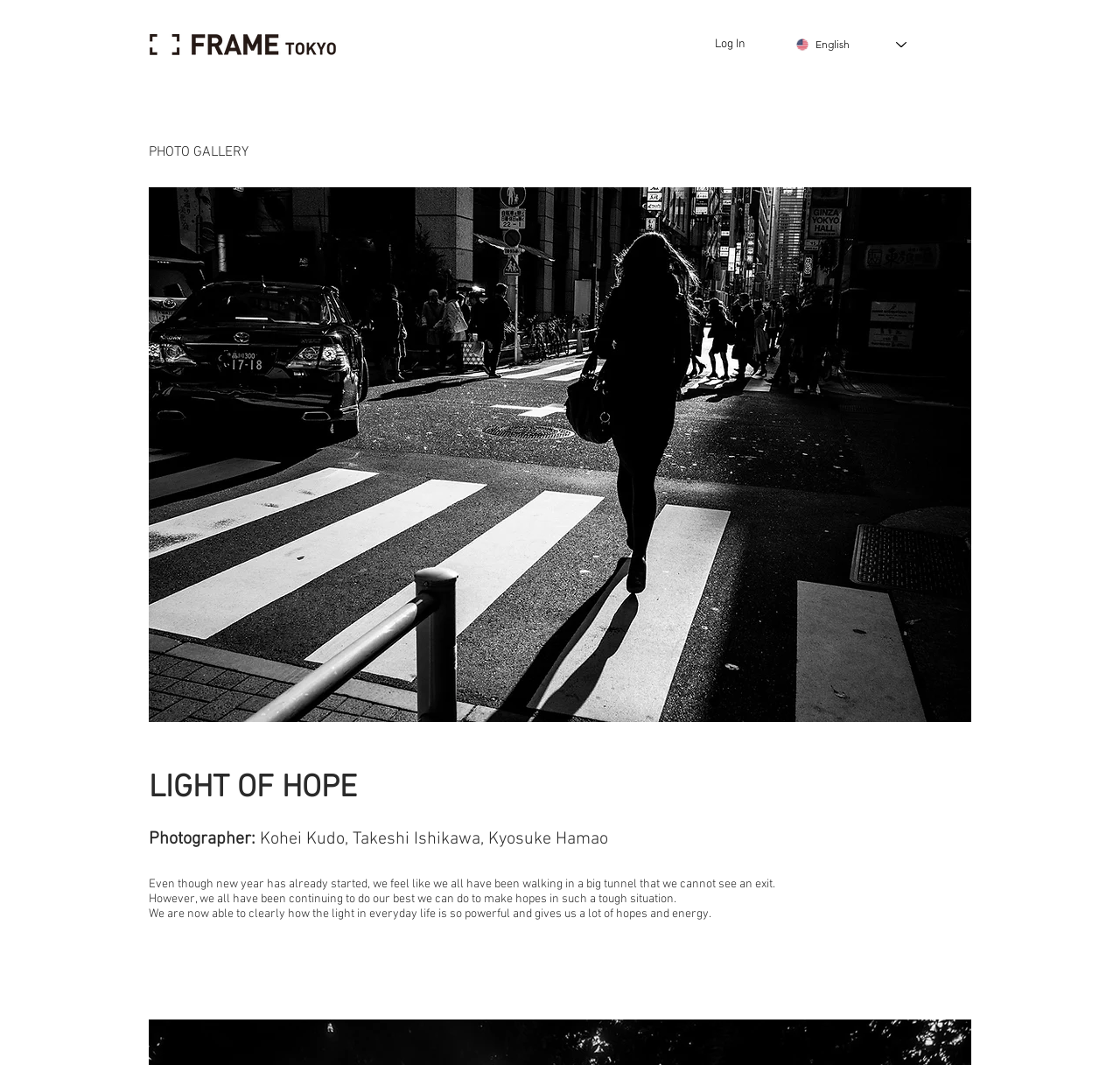Find the bounding box of the UI element described as follows: "Log In".

[0.627, 0.029, 0.677, 0.054]